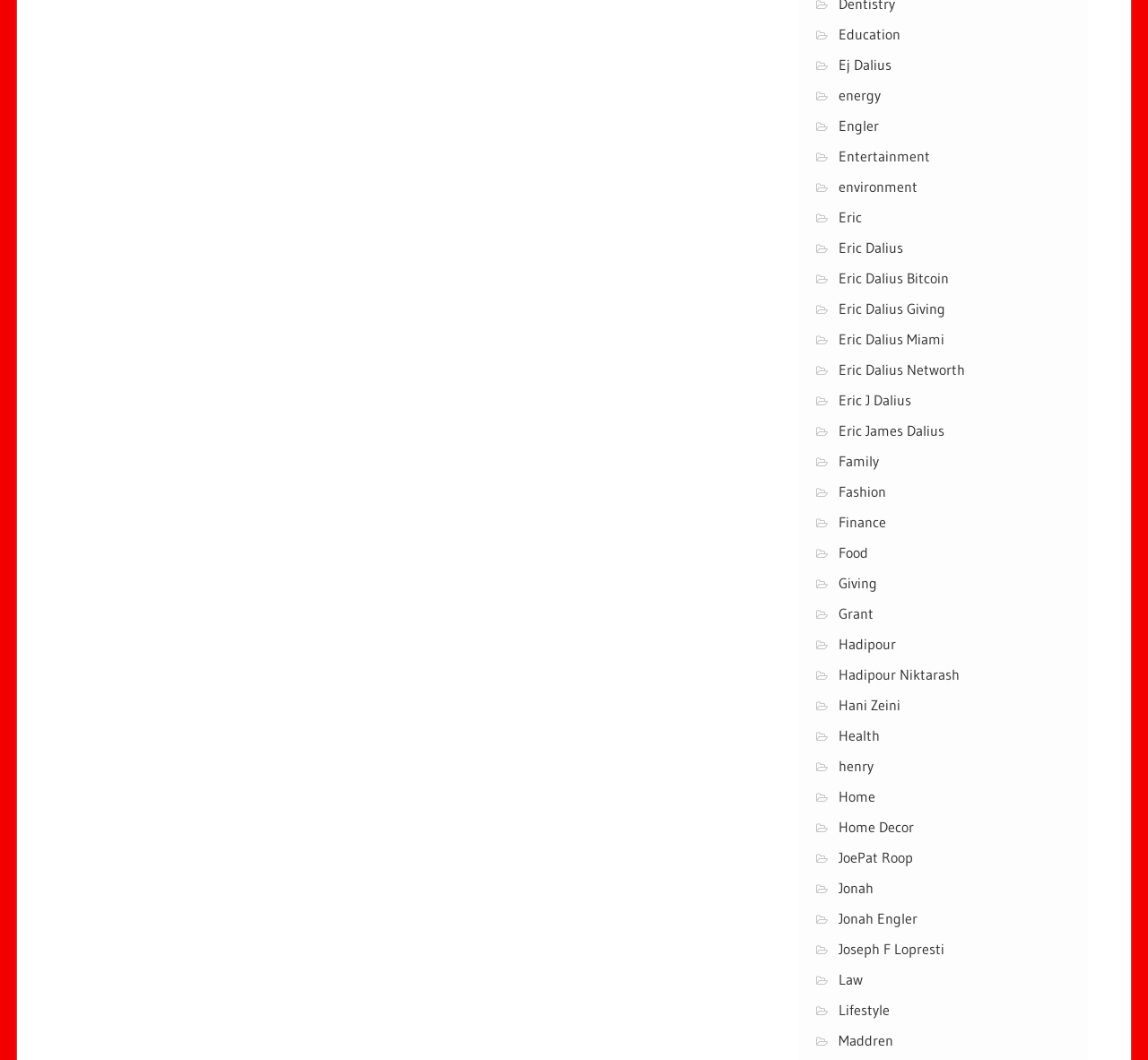Answer the following query concisely with a single word or phrase:
What is the last link on the webpage?

Maddren